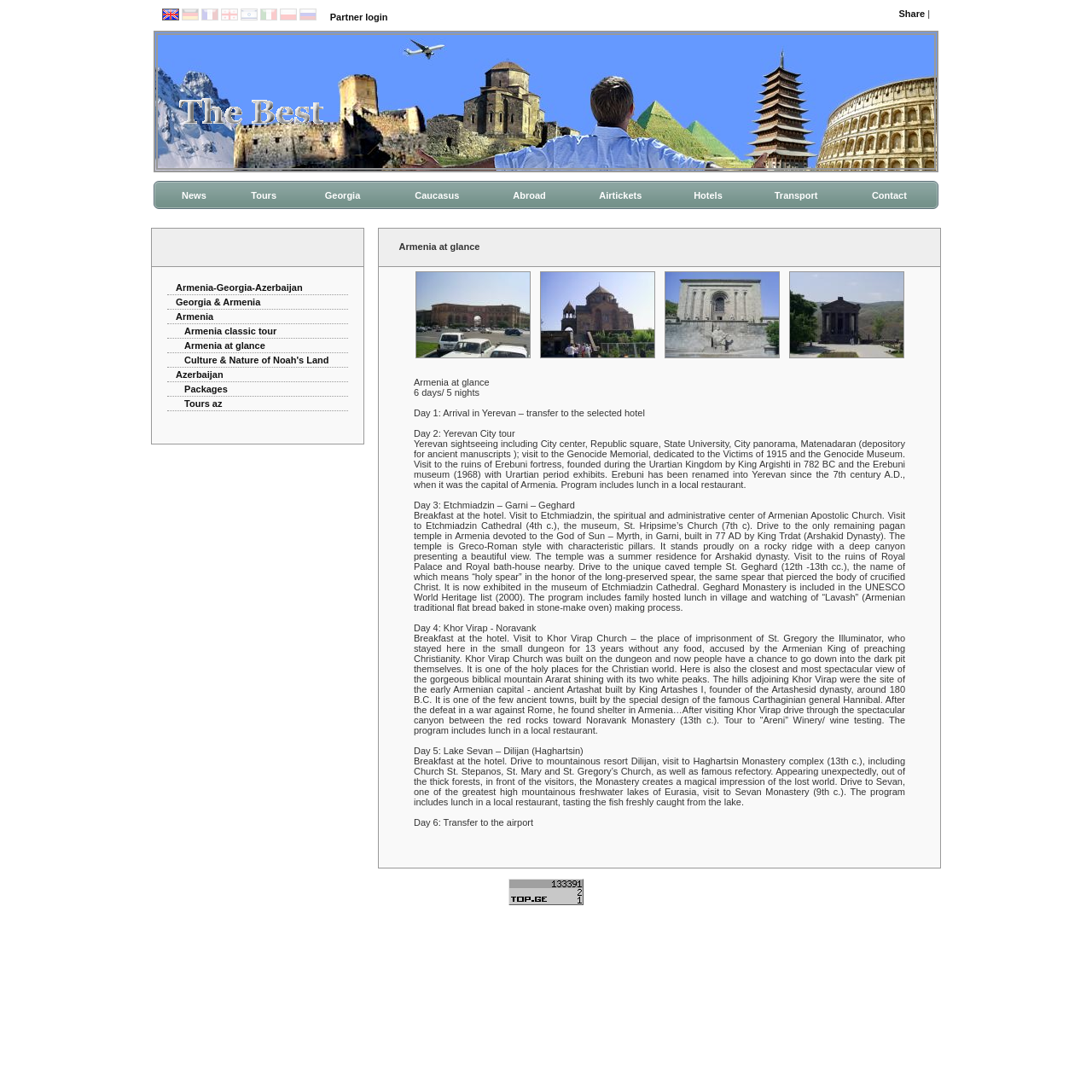Please identify the webpage's heading and generate its text content.

 Armenia at glance